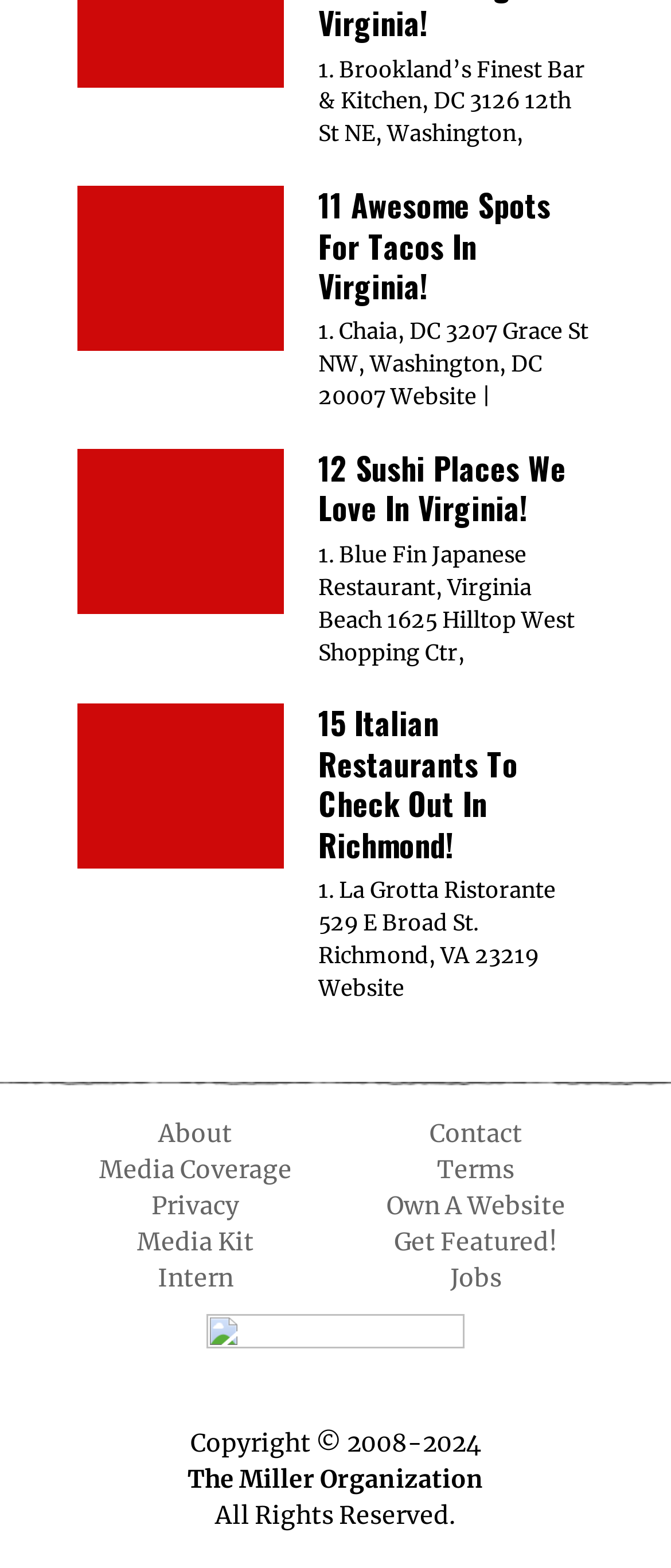How many articles are on this webpage?
Please use the visual content to give a single word or phrase answer.

3